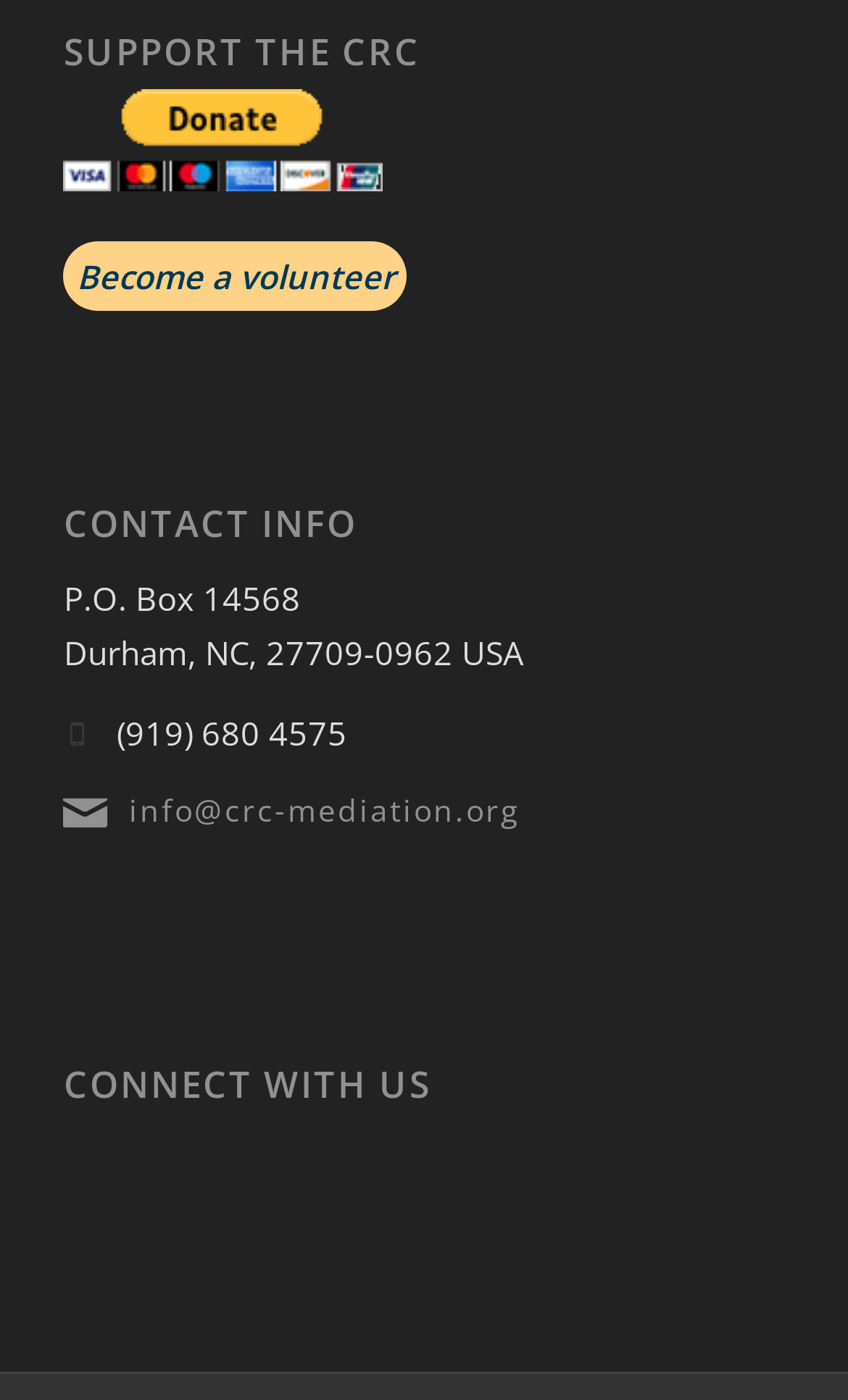Please provide a brief answer to the question using only one word or phrase: 
What is the phone number of the organization?

(919) 680 4575